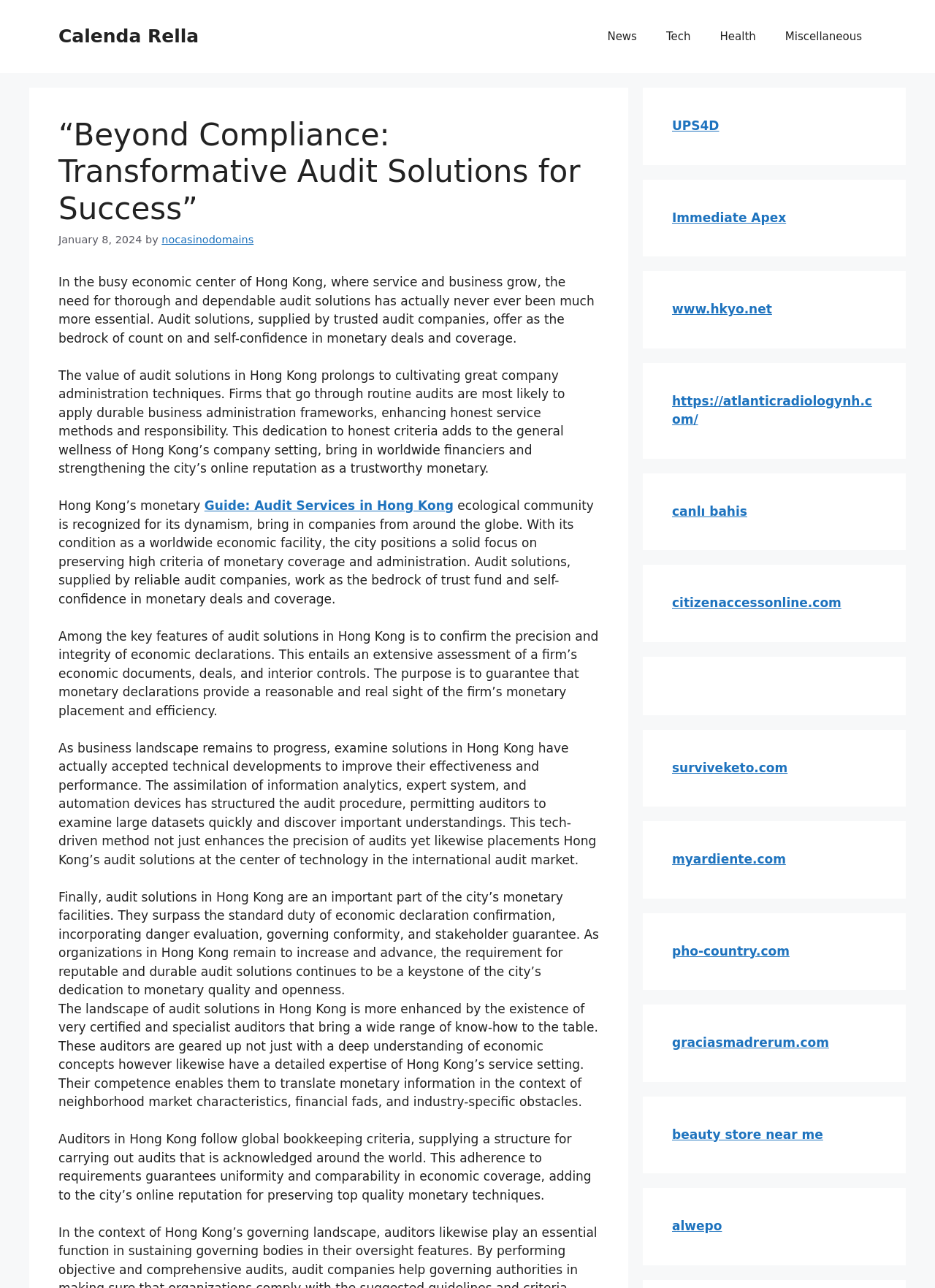Please predict the bounding box coordinates of the element's region where a click is necessary to complete the following instruction: "Read more about 'Immediate Apex'". The coordinates should be represented by four float numbers between 0 and 1, i.e., [left, top, right, bottom].

[0.719, 0.163, 0.841, 0.174]